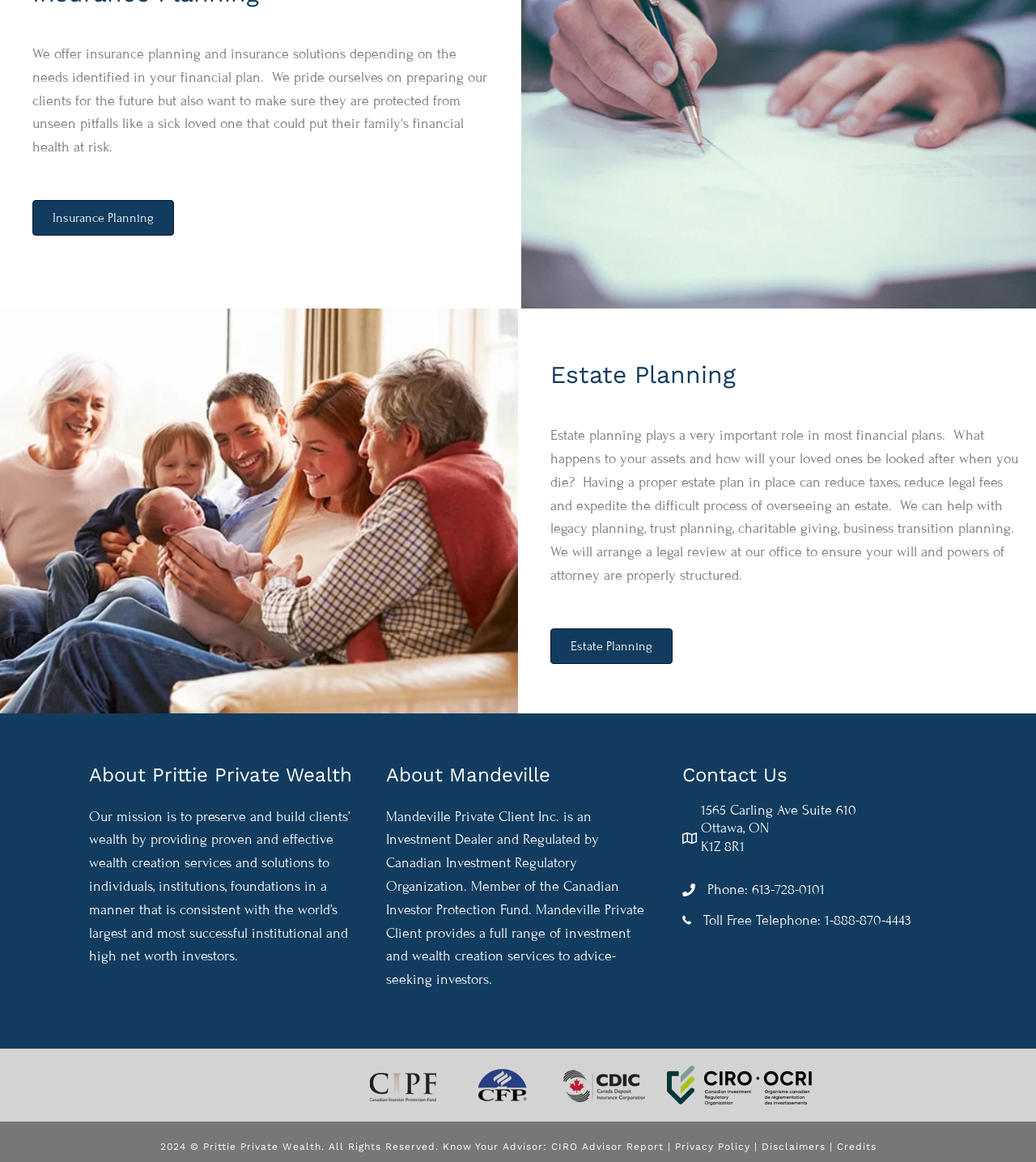Please identify the bounding box coordinates of the clickable element to fulfill the following instruction: "Check Privacy Policy". The coordinates should be four float numbers between 0 and 1, i.e., [left, top, right, bottom].

[0.651, 0.982, 0.724, 0.992]